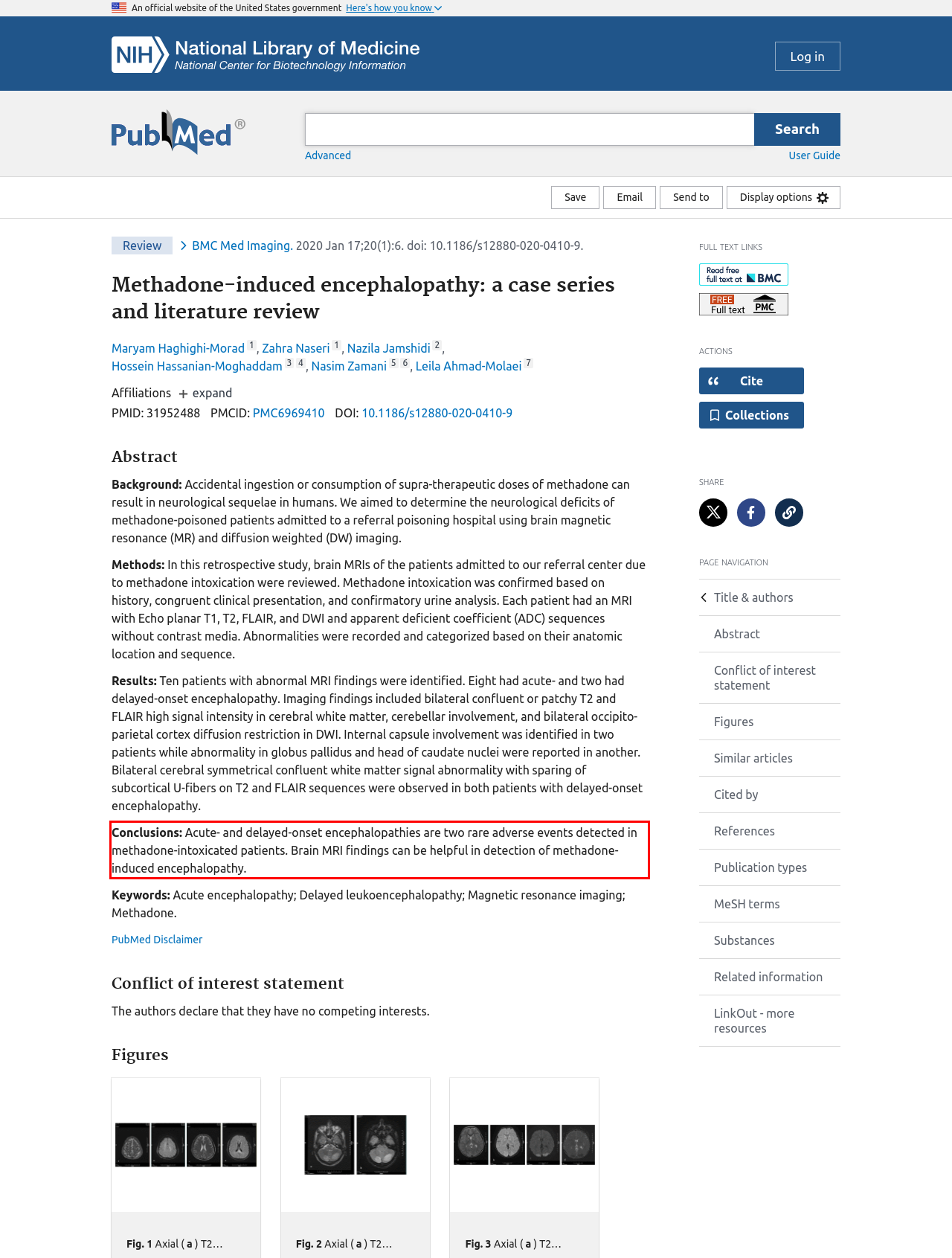Observe the screenshot of the webpage, locate the red bounding box, and extract the text content within it.

Conclusions: Acute- and delayed-onset encephalopathies are two rare adverse events detected in methadone-intoxicated patients. Brain MRI findings can be helpful in detection of methadone-induced encephalopathy.